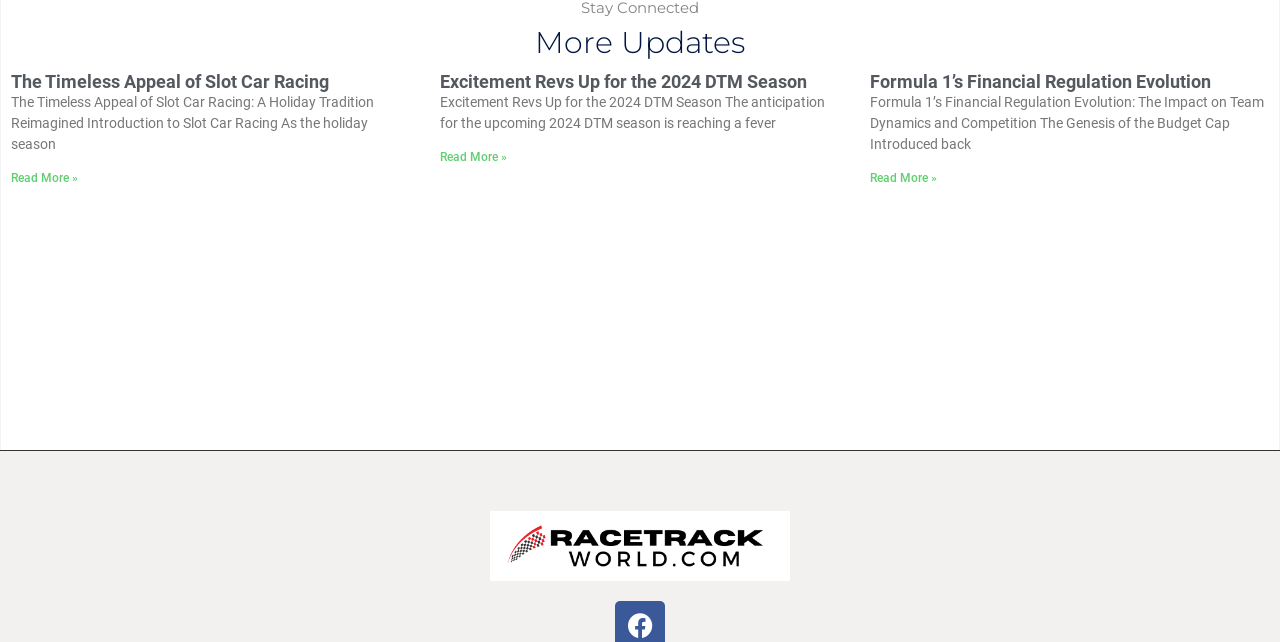Determine the bounding box coordinates (top-left x, top-left y, bottom-right x, bottom-right y) of the UI element described in the following text: Read More »

[0.344, 0.234, 0.396, 0.256]